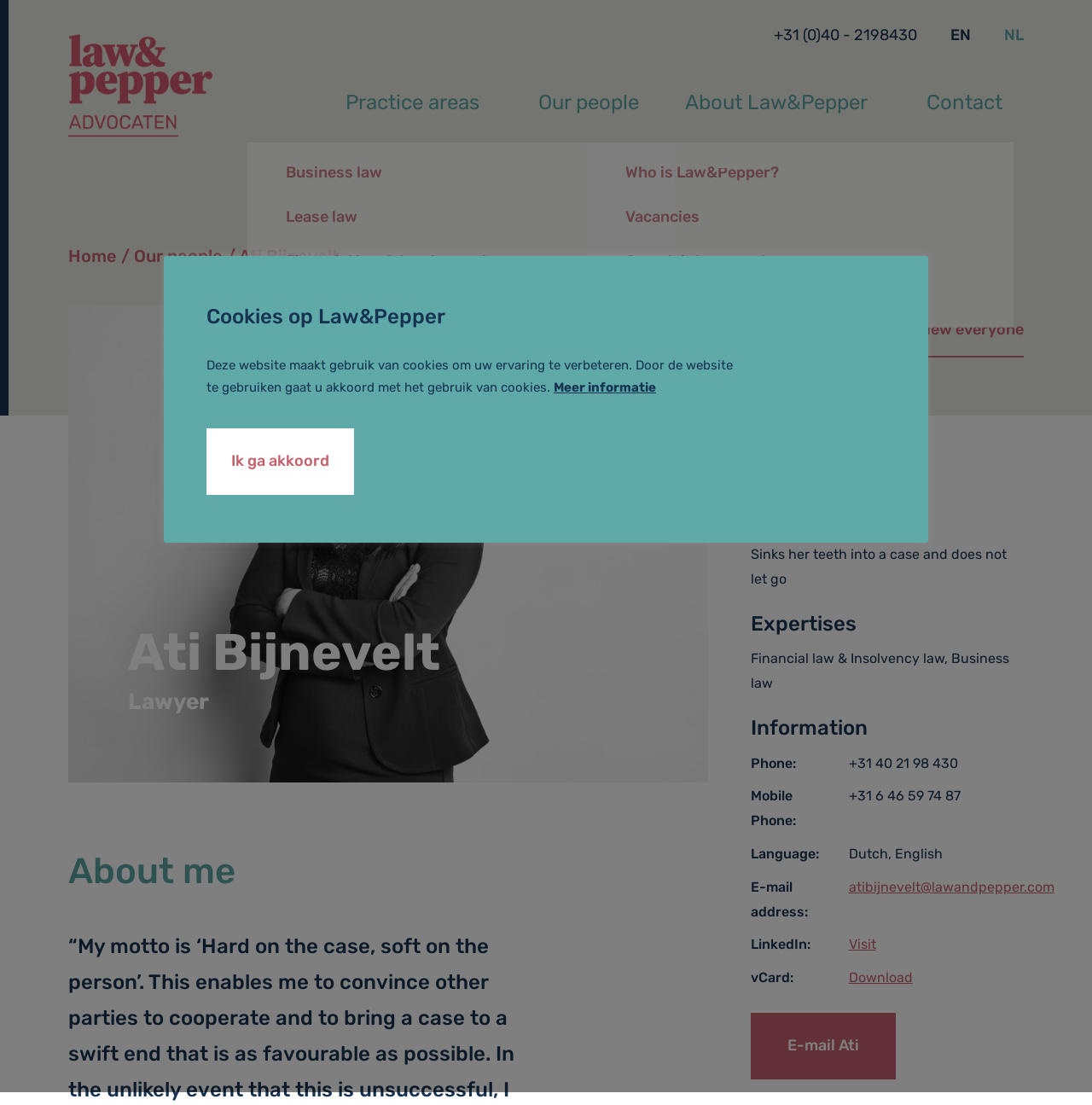What is Ati Bijnevelt's profession?
Use the image to give a comprehensive and detailed response to the question.

Based on the webpage, Ati Bijnevelt's profession is Lawyer, which is mentioned in the heading 'Ati Bijnevelt' and also in the StaticText 'Lawyer'.